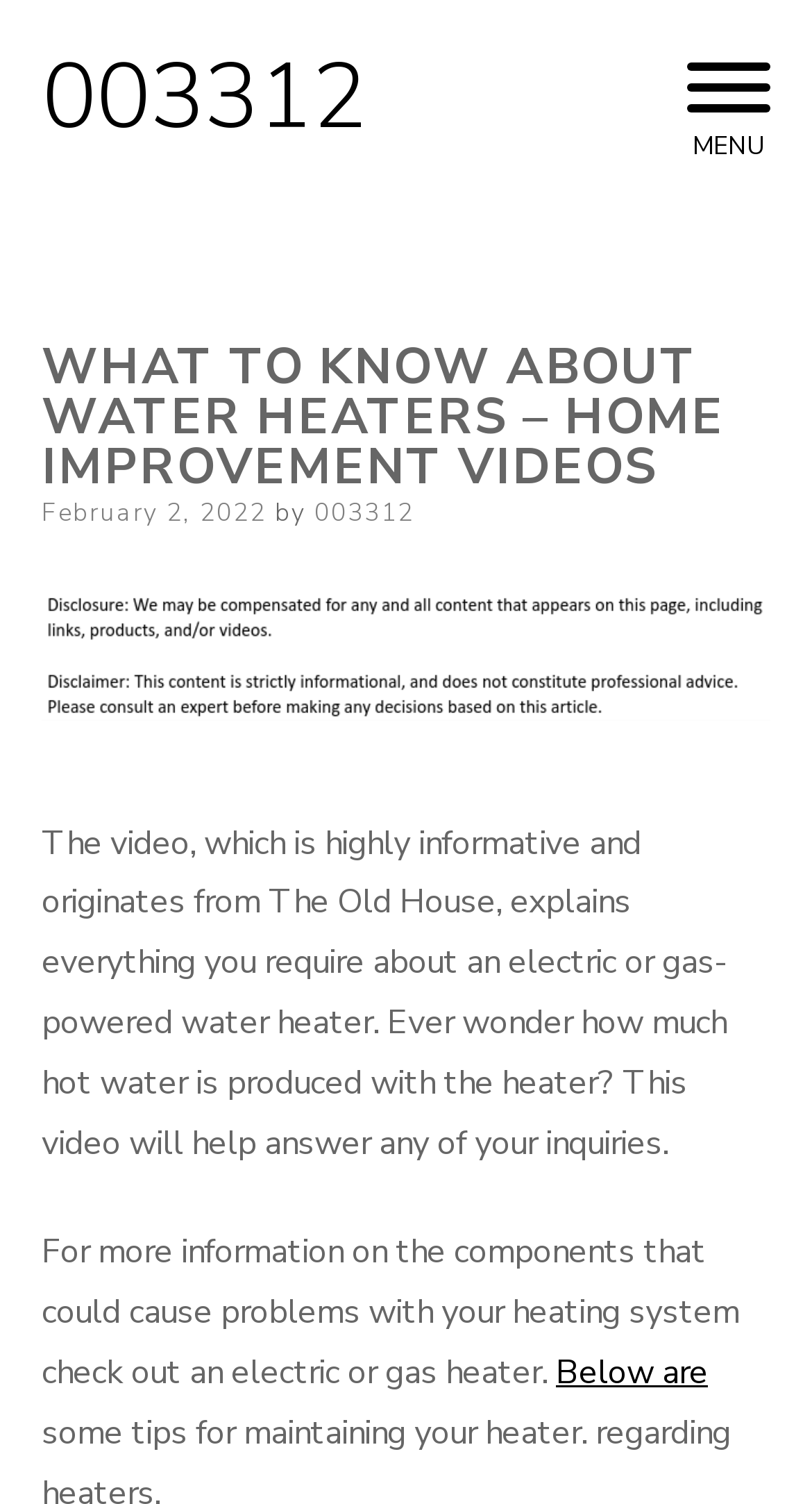What type of water heaters are explained in the video?
Use the image to answer the question with a single word or phrase.

Electric or gas-powered